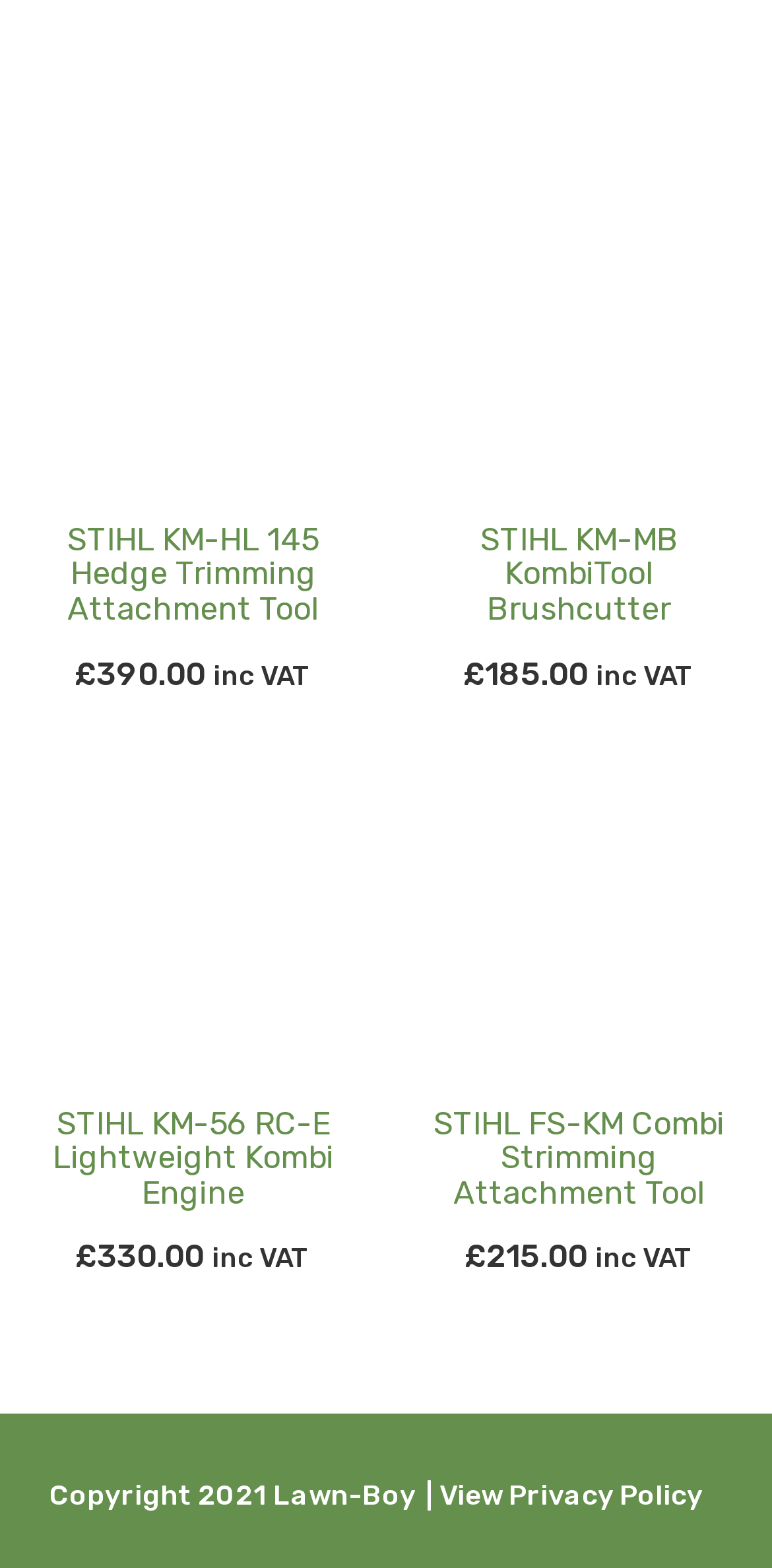Please provide a one-word or phrase answer to the question: 
What is the VAT status of the prices on this page?

inc VAT